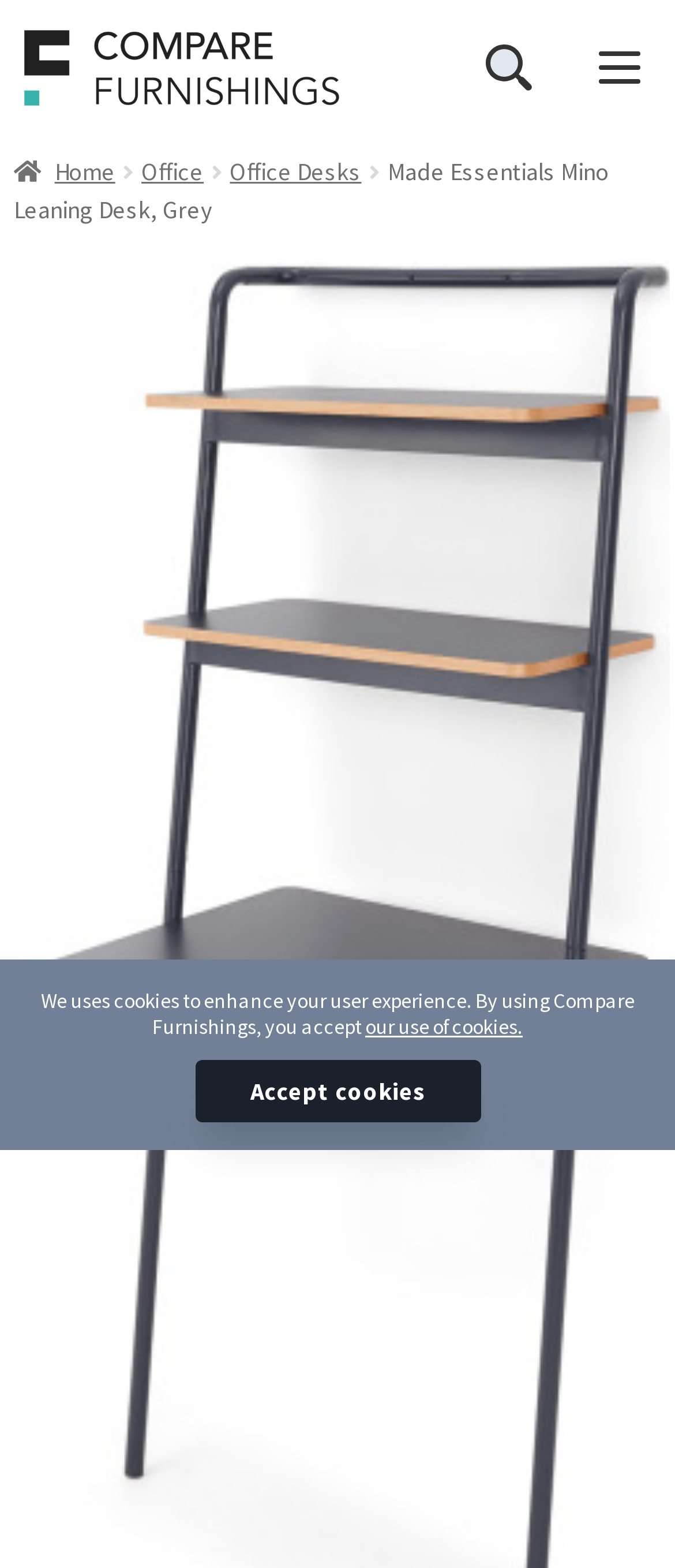Determine the bounding box coordinates for the element that should be clicked to follow this instruction: "Go to office". The coordinates should be given as four float numbers between 0 and 1, in the format [left, top, right, bottom].

[0.209, 0.099, 0.302, 0.119]